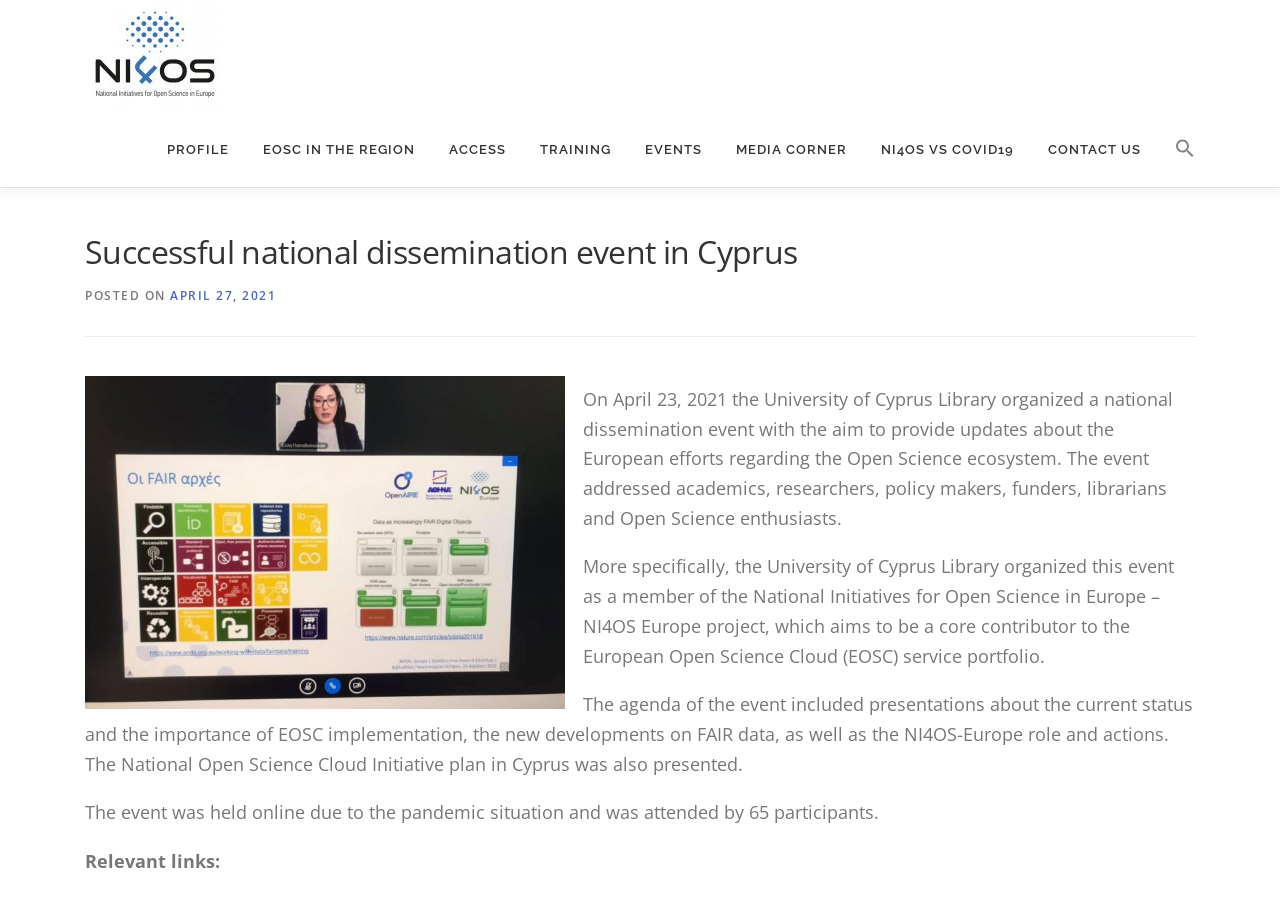Locate the bounding box coordinates of the element's region that should be clicked to carry out the following instruction: "check events". The coordinates need to be four float numbers between 0 and 1, i.e., [left, top, right, bottom].

[0.491, 0.124, 0.562, 0.206]